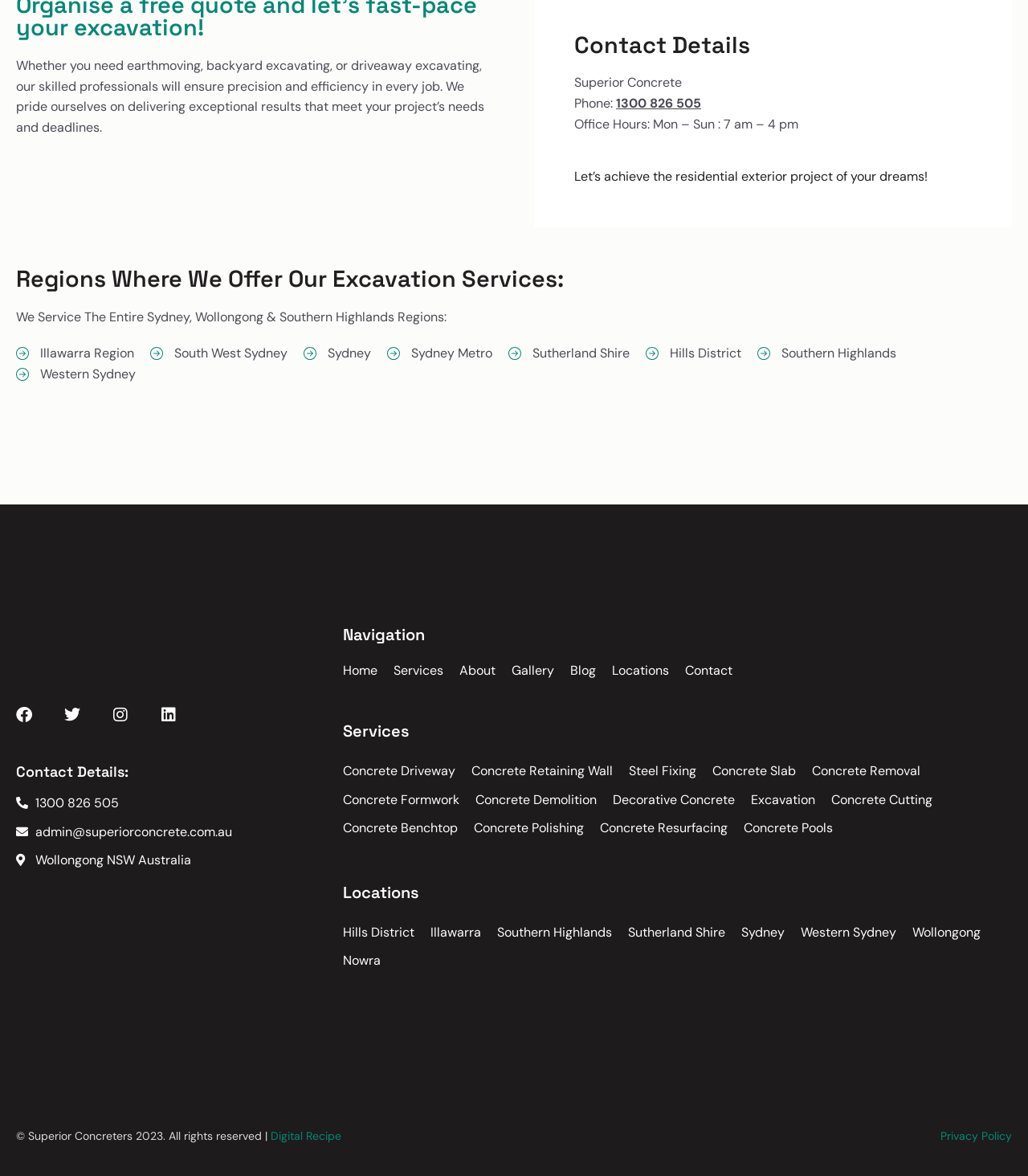Can you determine the bounding box coordinates of the area that needs to be clicked to fulfill the following instruction: "Click the 'Excavation' link"?

[0.723, 0.668, 0.801, 0.692]